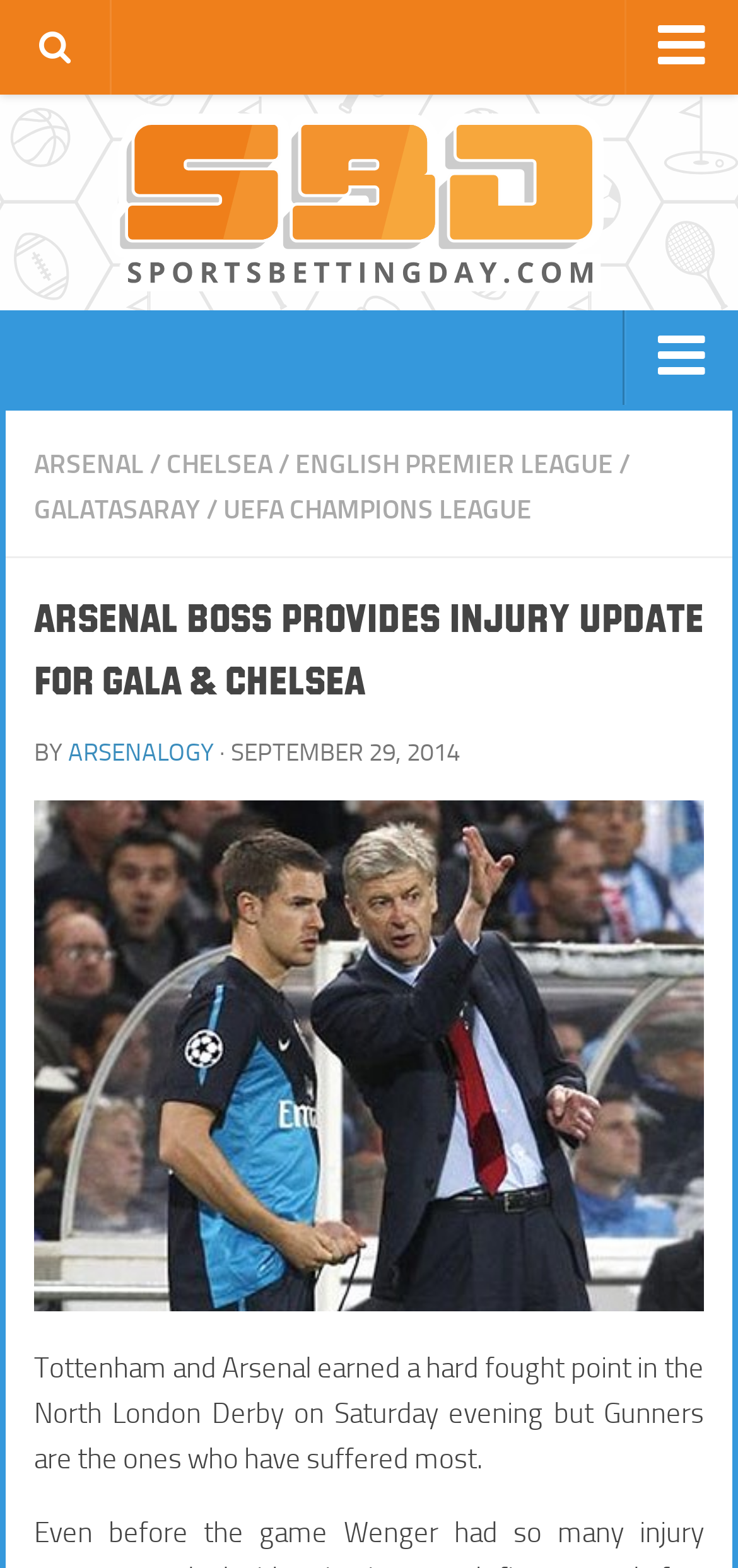Please provide a brief answer to the following inquiry using a single word or phrase:
What is the date of the article?

SEPTEMBER 29, 2014